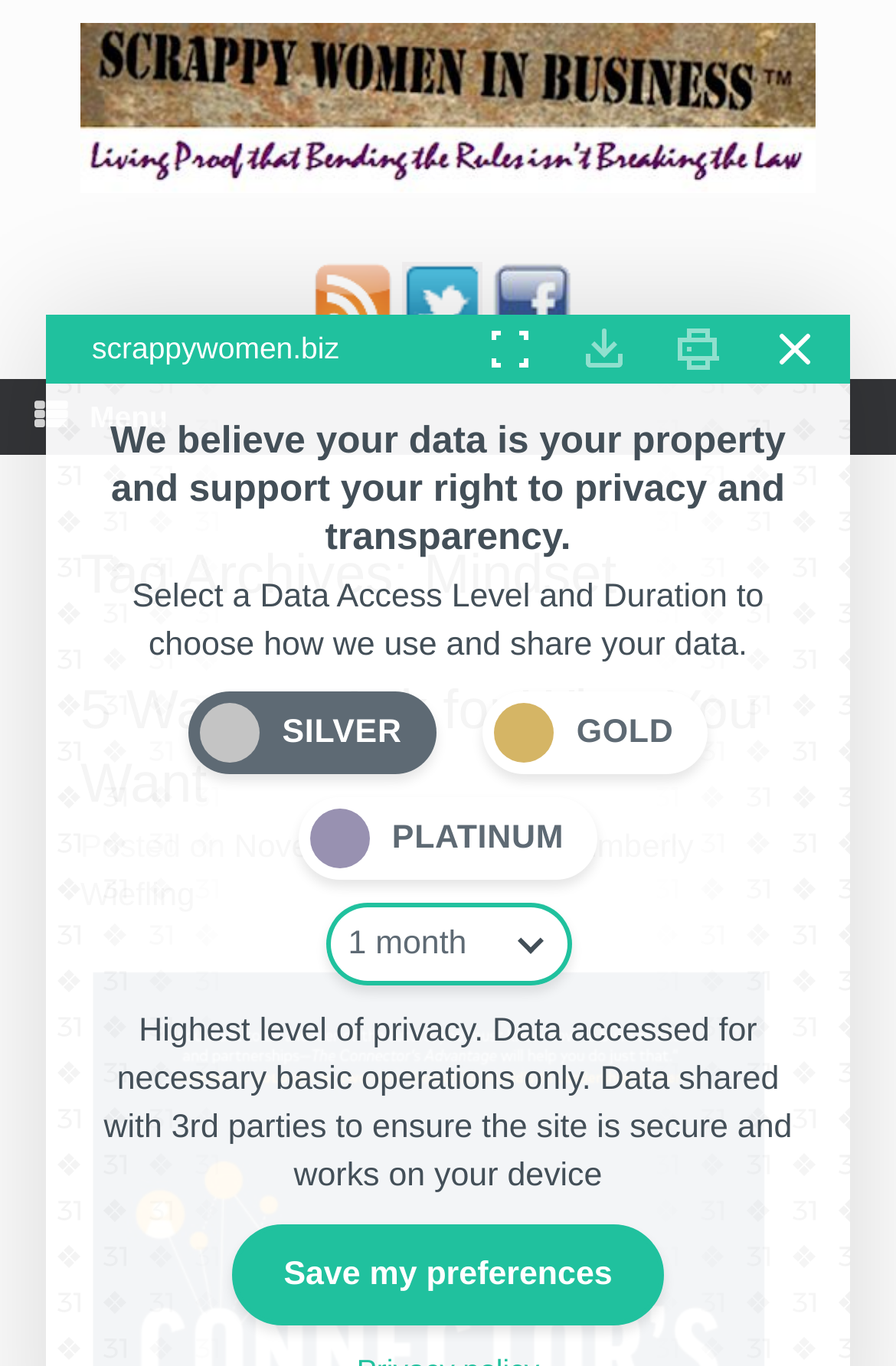Locate the bounding box coordinates of the clickable region to complete the following instruction: "Follow us on Twitter."

[0.449, 0.231, 0.538, 0.256]